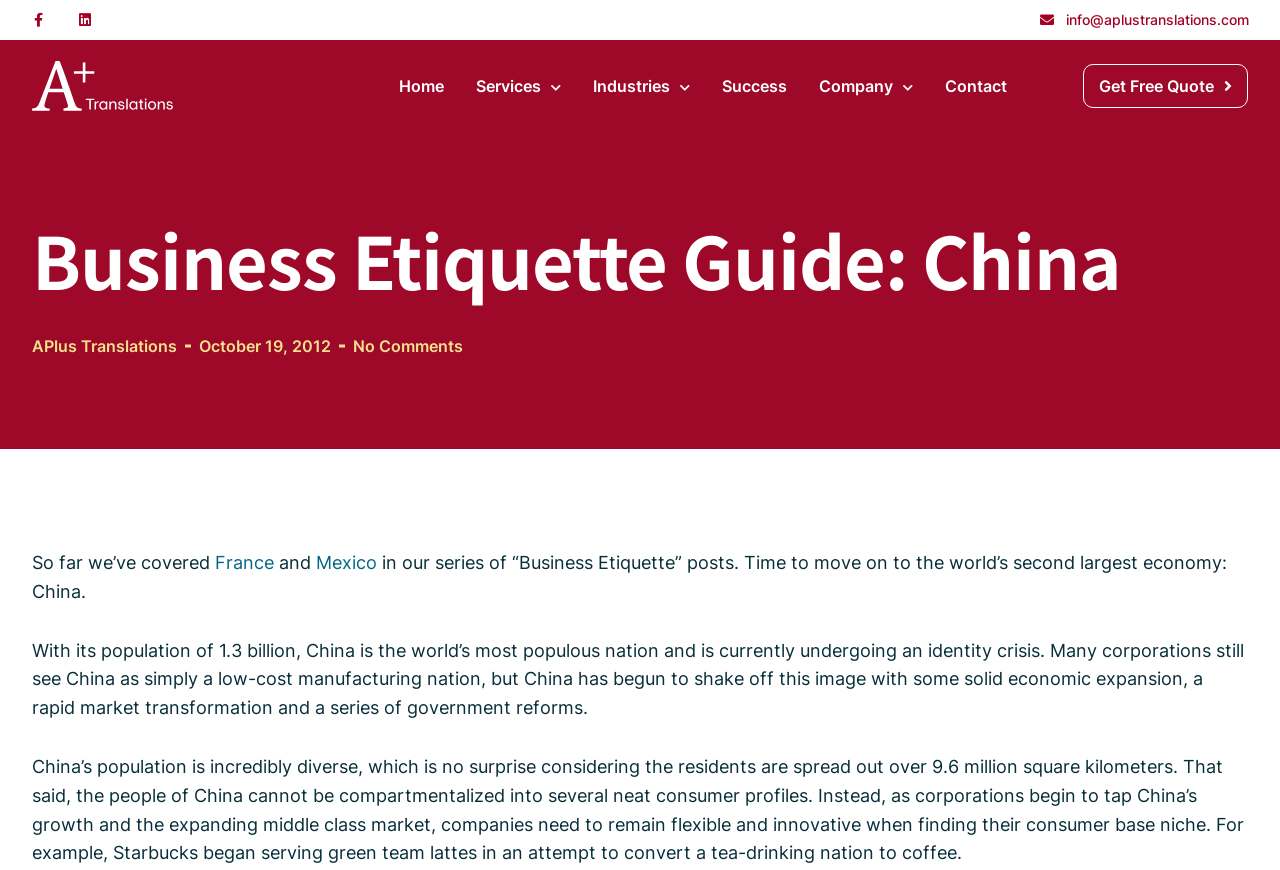Find the bounding box coordinates of the element's region that should be clicked in order to follow the given instruction: "Follow on facebook". The coordinates should consist of four float numbers between 0 and 1, i.e., [left, top, right, bottom].

None